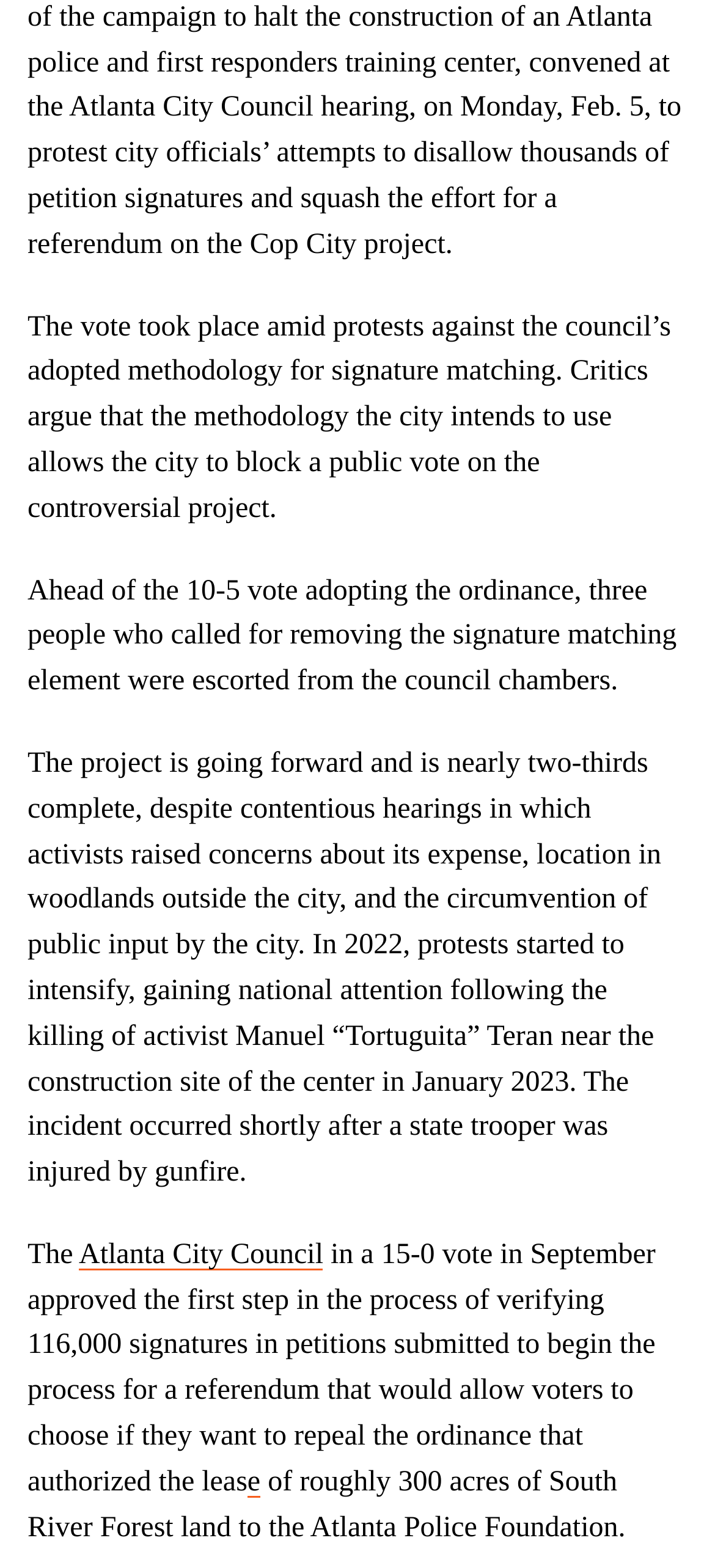Use a single word or phrase to respond to the question:
What is the location of the controversial project?

Woodlands outside the city